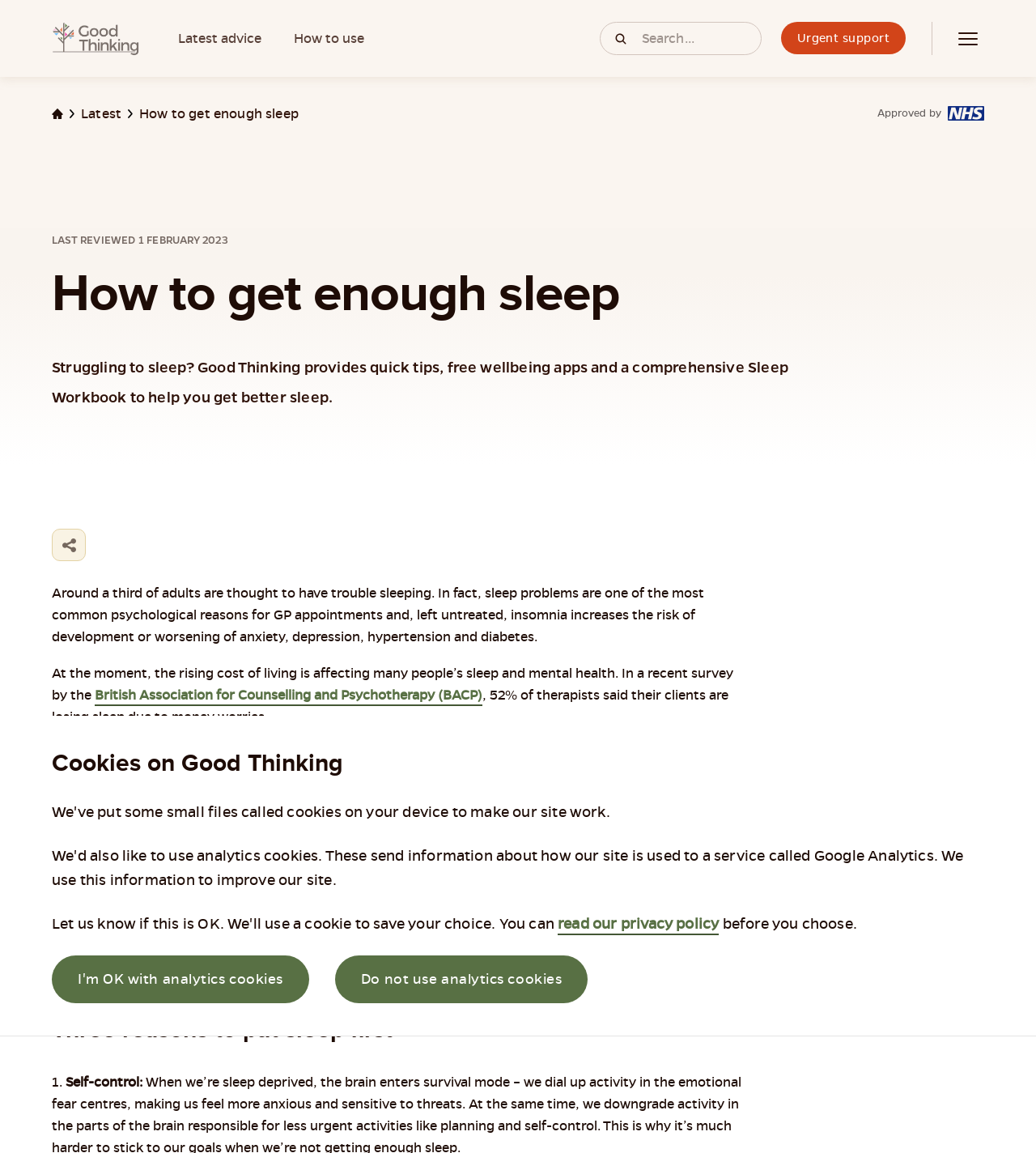Generate the text of the webpage's primary heading.

How to get enough sleep